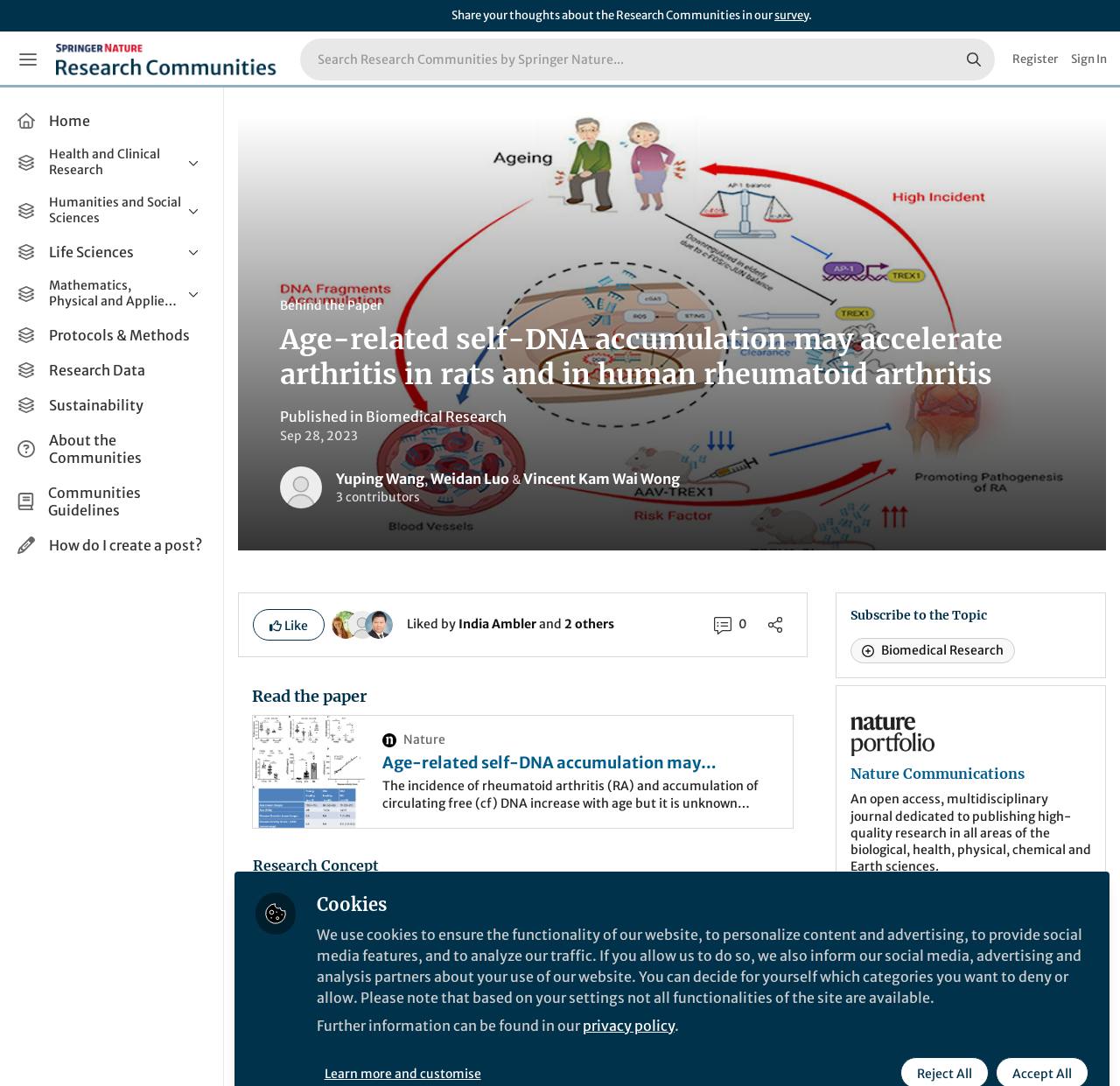How many categories are listed under 'Health and Clinical Research'?
Provide a detailed answer to the question, using the image to inform your response.

I looked at the list items under 'Health and Clinical Research' and counted 7 categories: Biomedical Research, General & Internal Medicine, Healthcare & Nursing, Paediatrics, Reproductive Medicine & Geriatrics, Pharmacy & Pharmacology, and Public Health.